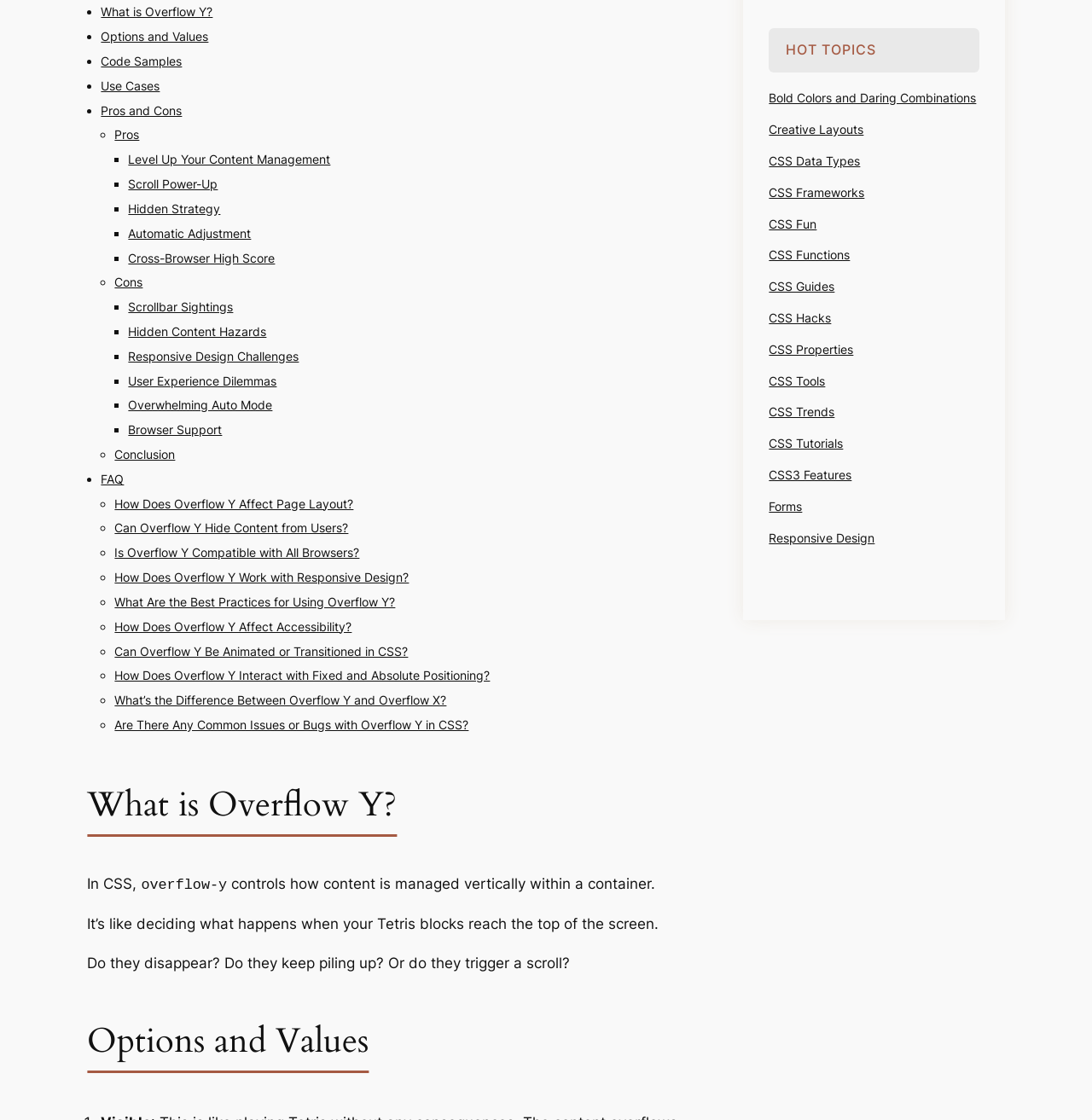Bounding box coordinates are specified in the format (top-left x, top-left y, bottom-right x, bottom-right y). All values are floating point numbers bounded between 0 and 1. Please provide the bounding box coordinate of the region this sentence describes: Pros

[0.105, 0.114, 0.128, 0.127]